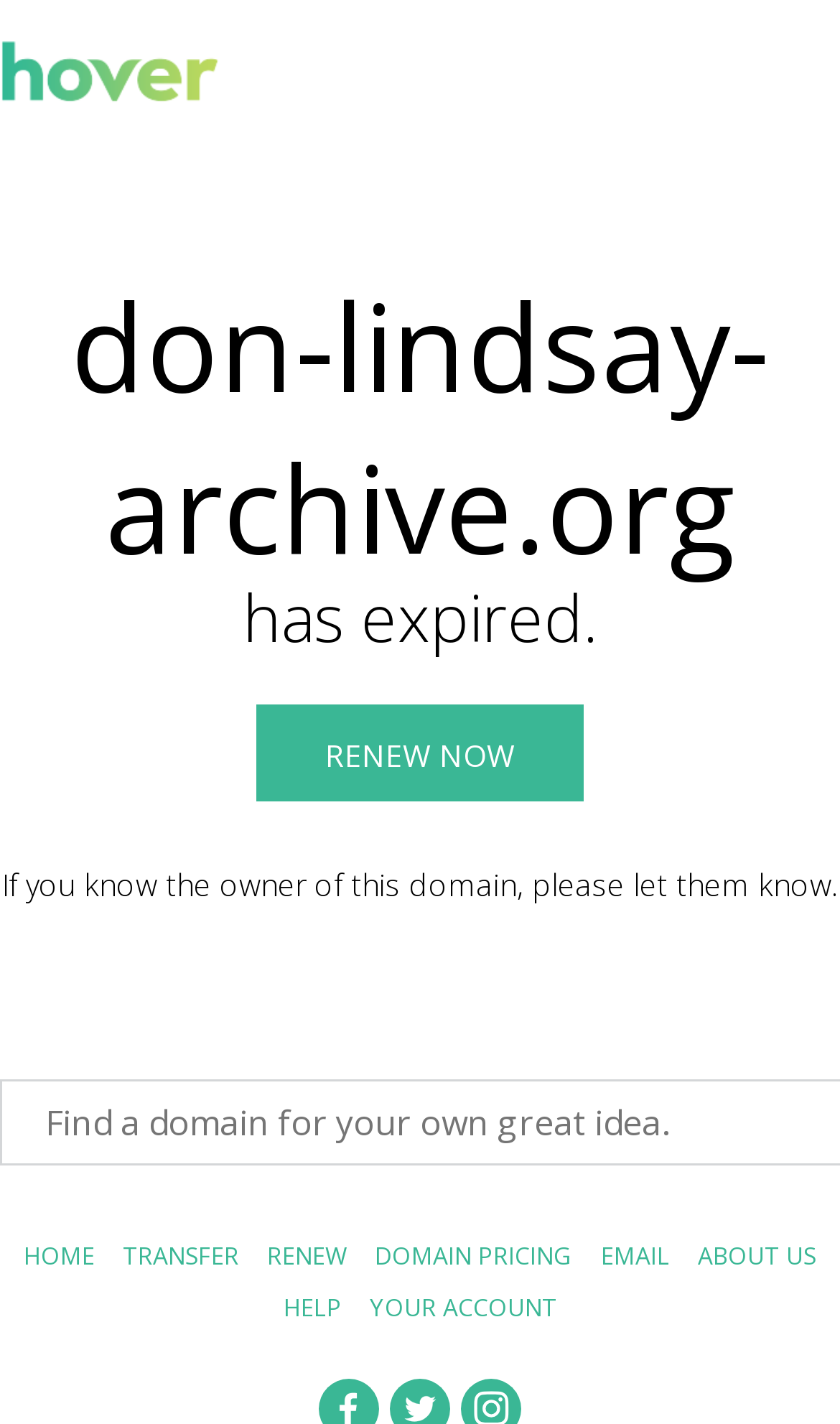Please analyze the image and provide a thorough answer to the question:
What other services are offered by this provider?

The webpage provides a set of links at the bottom, including 'EMAIL', 'ABOUT US', 'HELP', and 'YOUR ACCOUNT', indicating that this provider offers a range of services beyond domain registration and management.